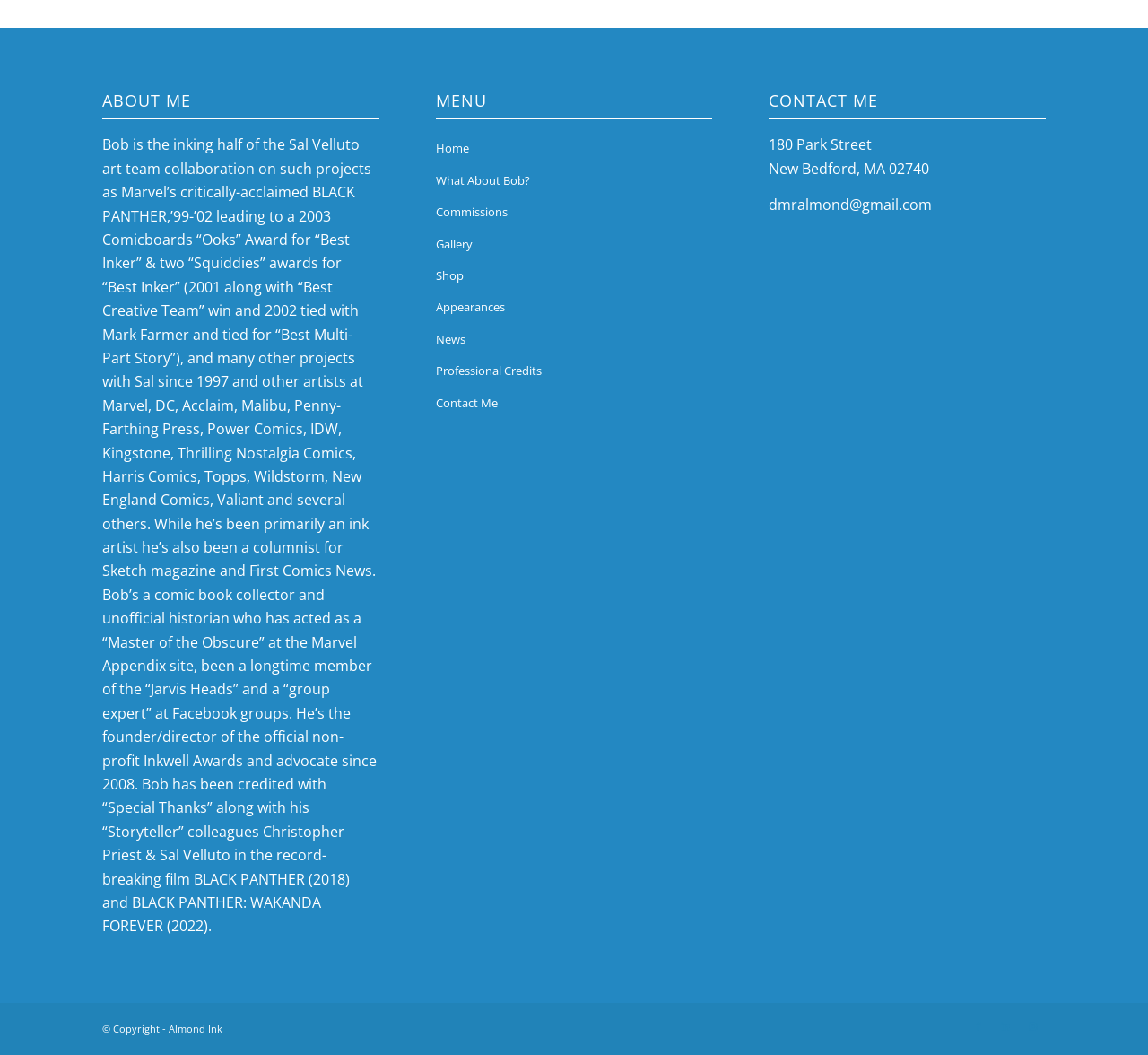Please identify the bounding box coordinates of the element that needs to be clicked to execute the following command: "View the president's report". Provide the bounding box using four float numbers between 0 and 1, formatted as [left, top, right, bottom].

None